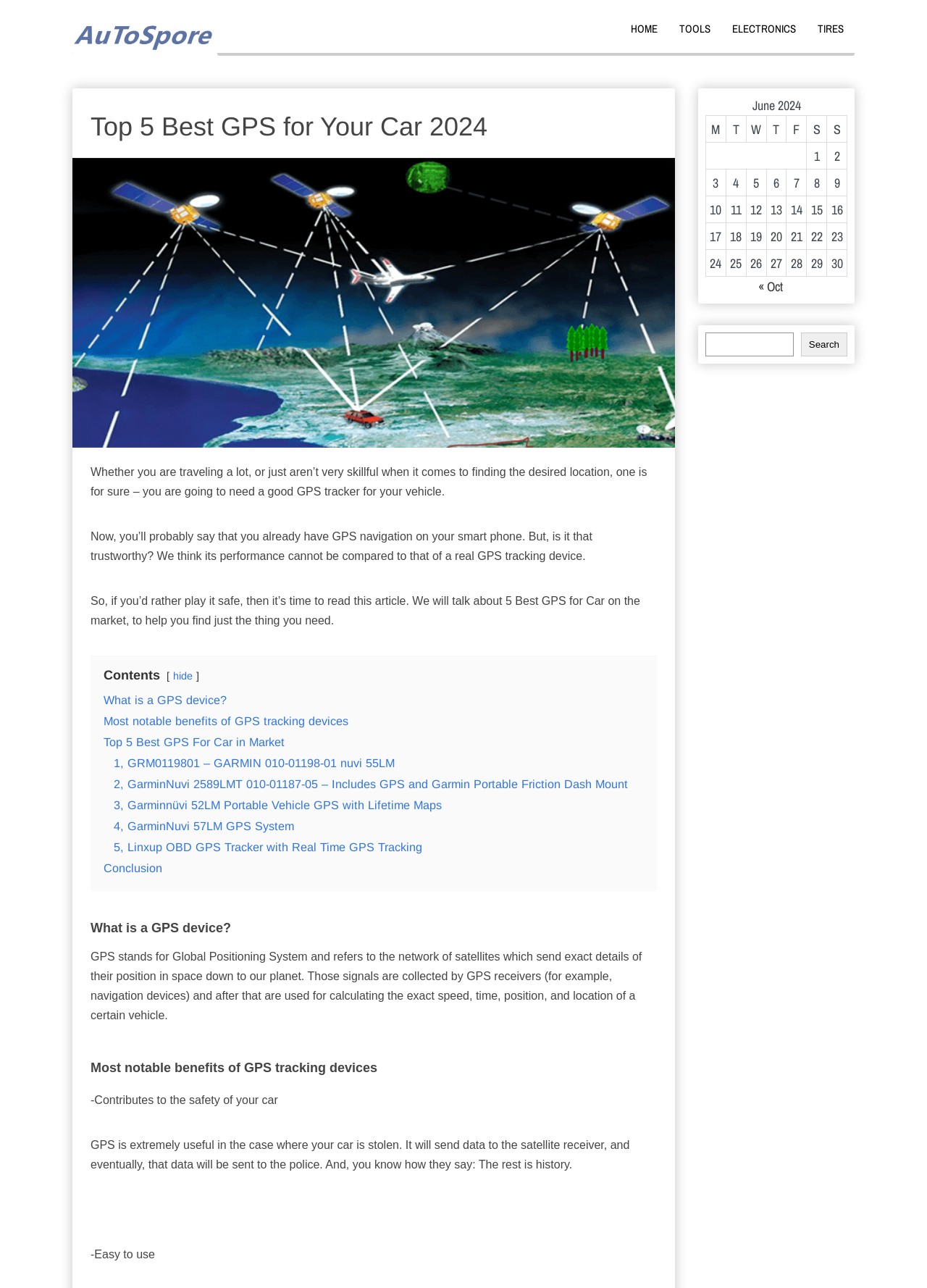How many GPS for Car models are reviewed on this webpage?
Please provide a single word or phrase as your answer based on the image.

5